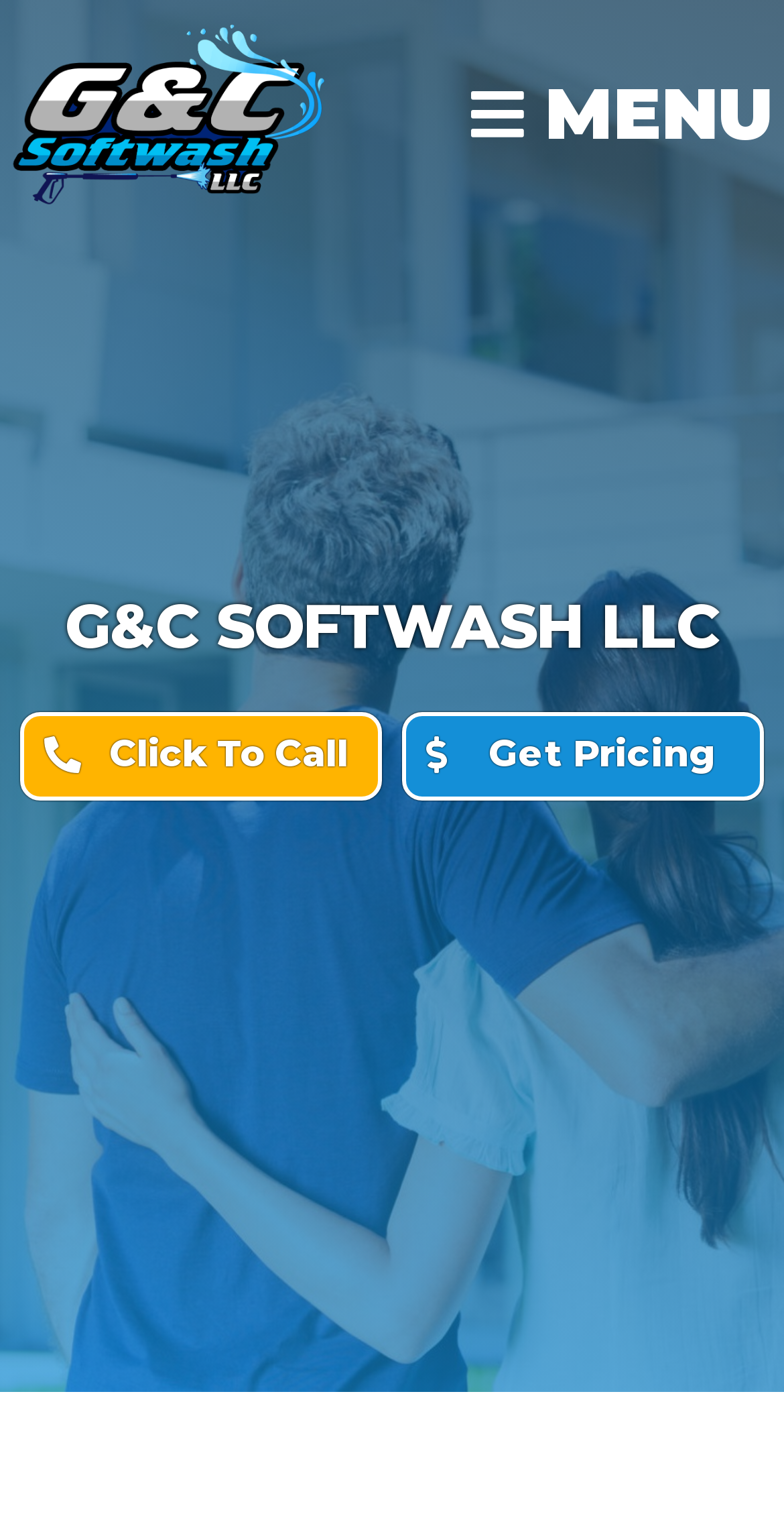Identify the bounding box coordinates for the UI element described as follows: "Get Pricing". Ensure the coordinates are four float numbers between 0 and 1, formatted as [left, top, right, bottom].

[0.513, 0.47, 0.974, 0.528]